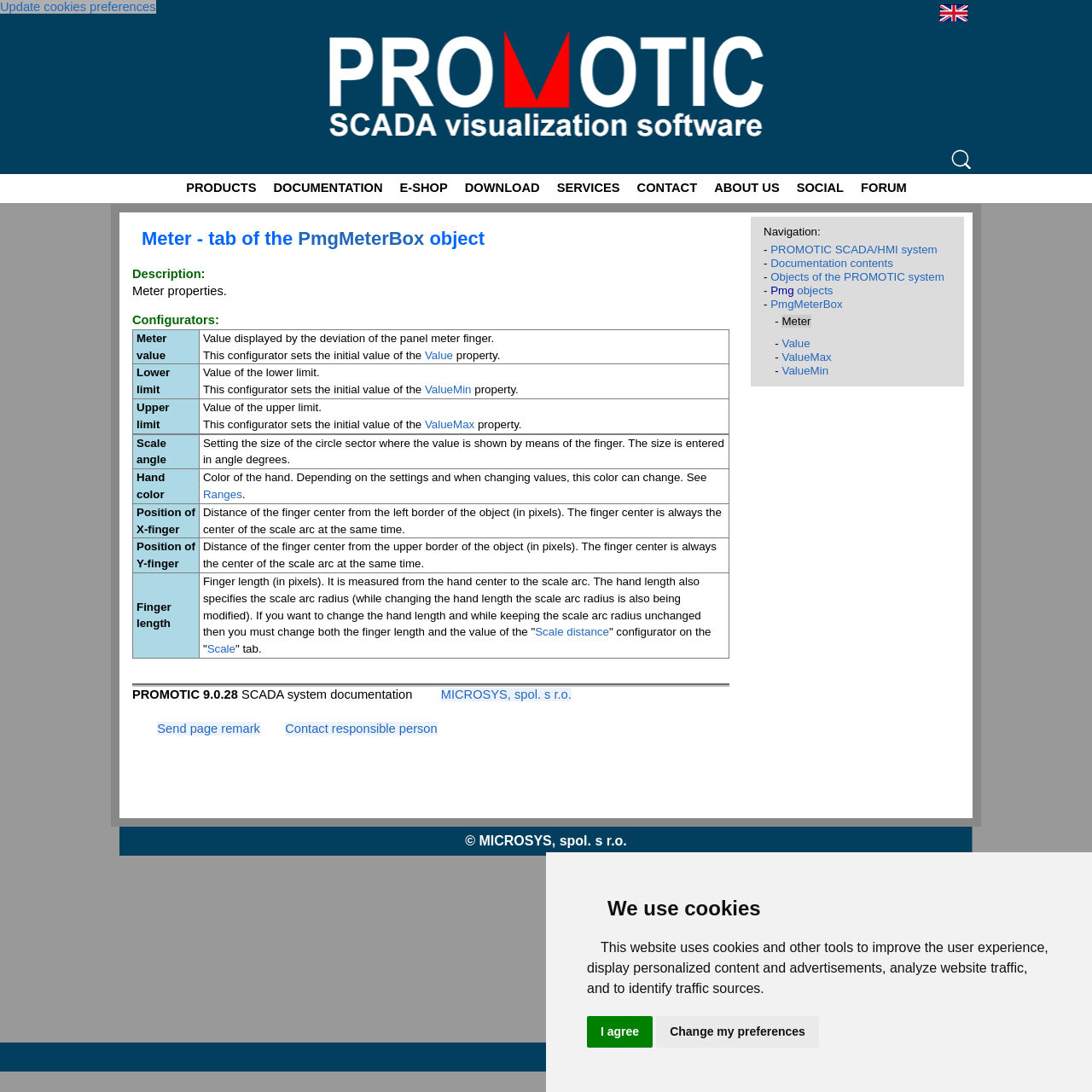What is the name of the company that developed PROMOTIC?
Based on the image, give a concise answer in the form of a single word or short phrase.

MICROSYS, spol. s r.o.